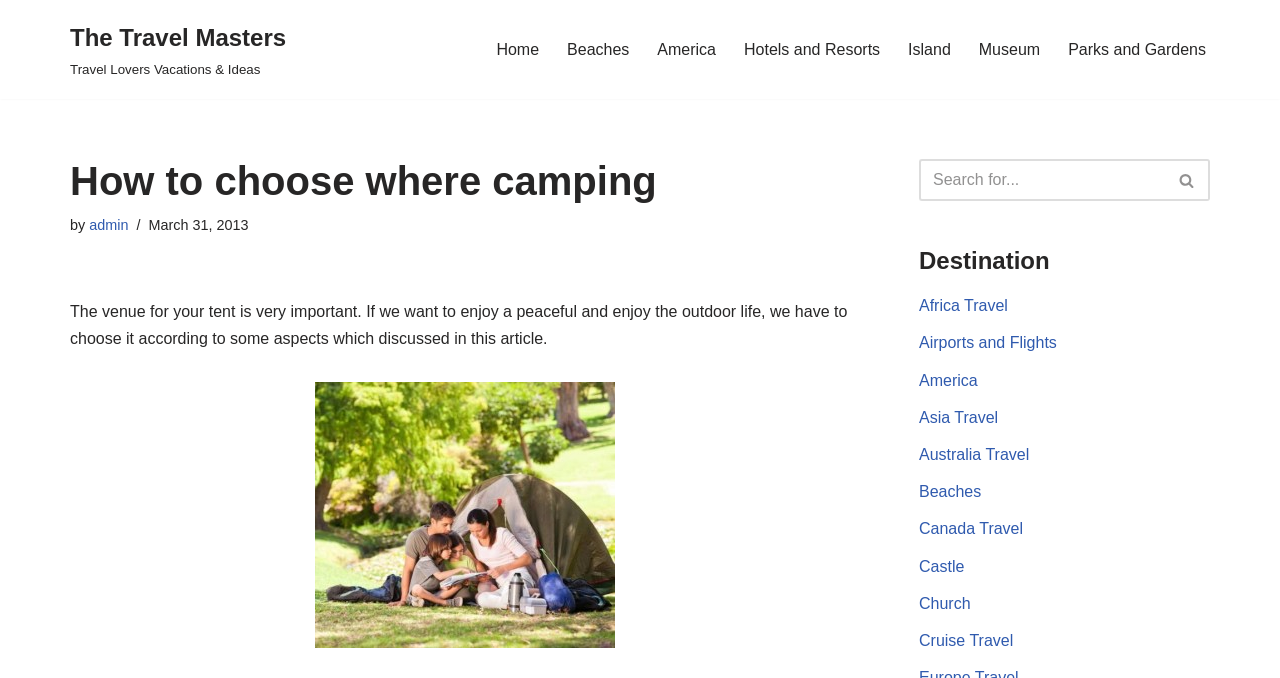Please respond to the question with a concise word or phrase:
What is the date of publication of this article?

March 31, 2013